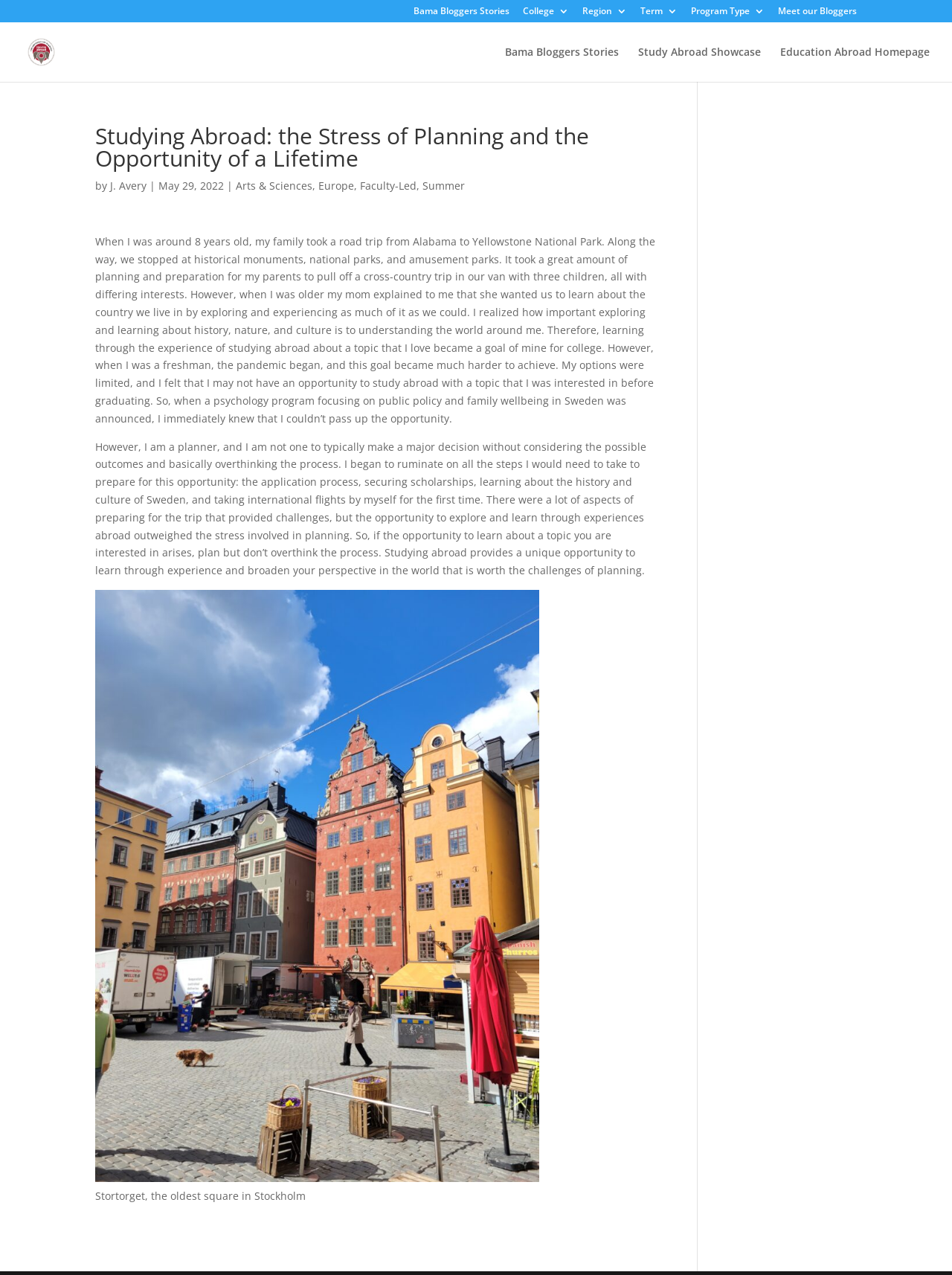Generate the title text from the webpage.

Studying Abroad: the Stress of Planning and the Opportunity of a Lifetime